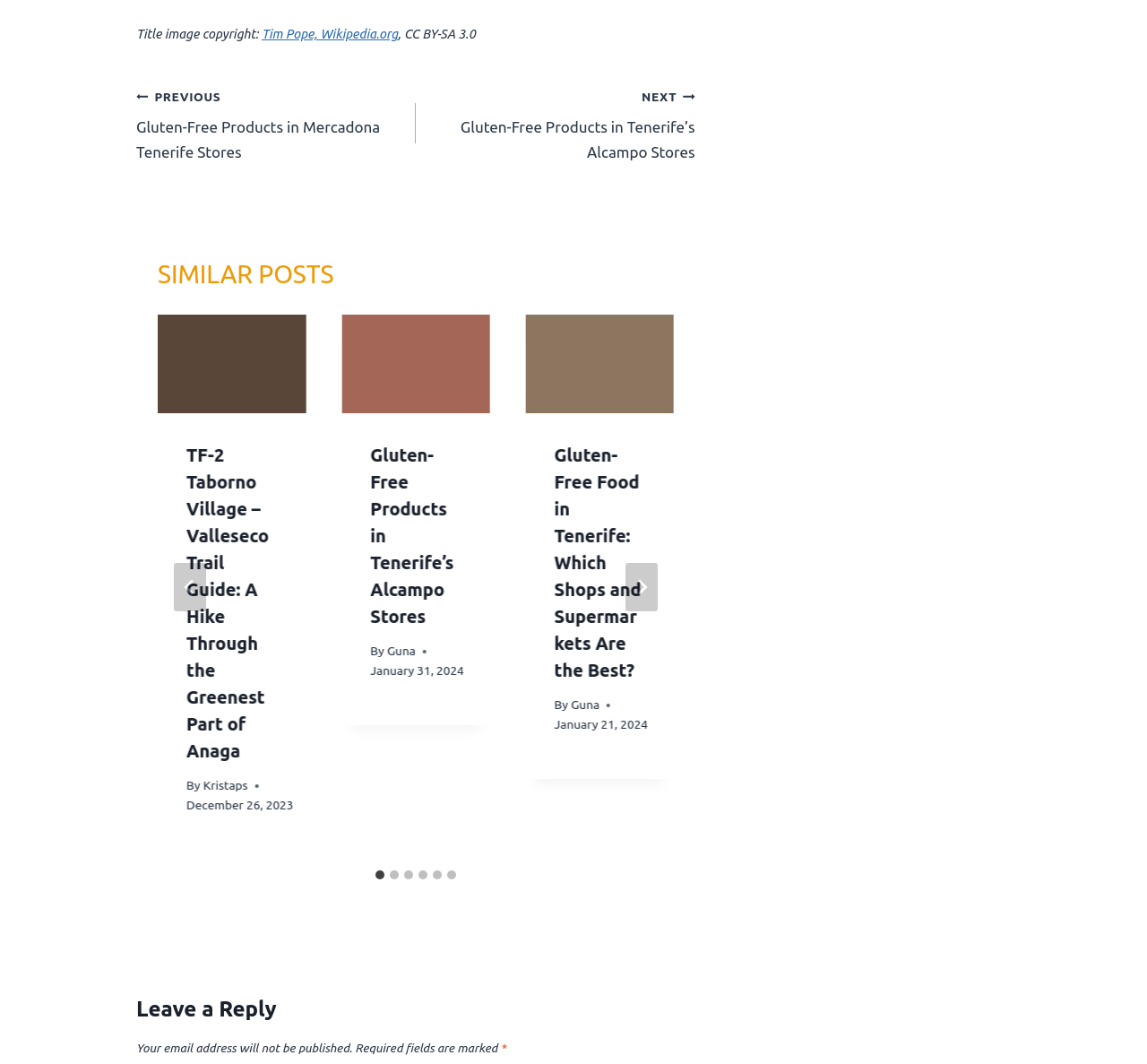Highlight the bounding box coordinates of the element you need to click to perform the following instruction: "Click the 'NEXT' button."

[0.545, 0.529, 0.573, 0.574]